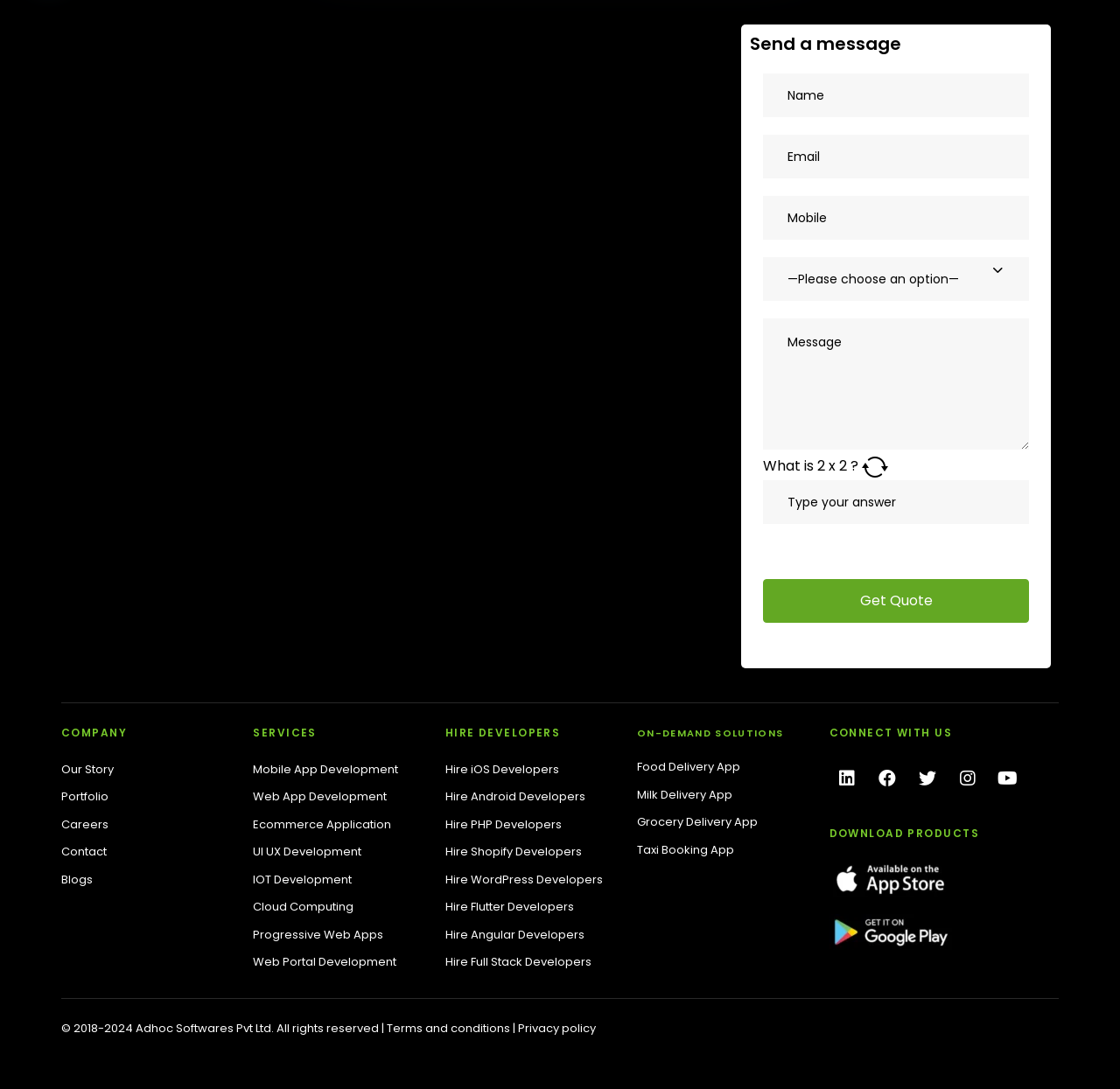Identify the bounding box coordinates for the UI element mentioned here: "Careers". Provide the coordinates as four float values between 0 and 1, i.e., [left, top, right, bottom].

[0.055, 0.749, 0.203, 0.765]